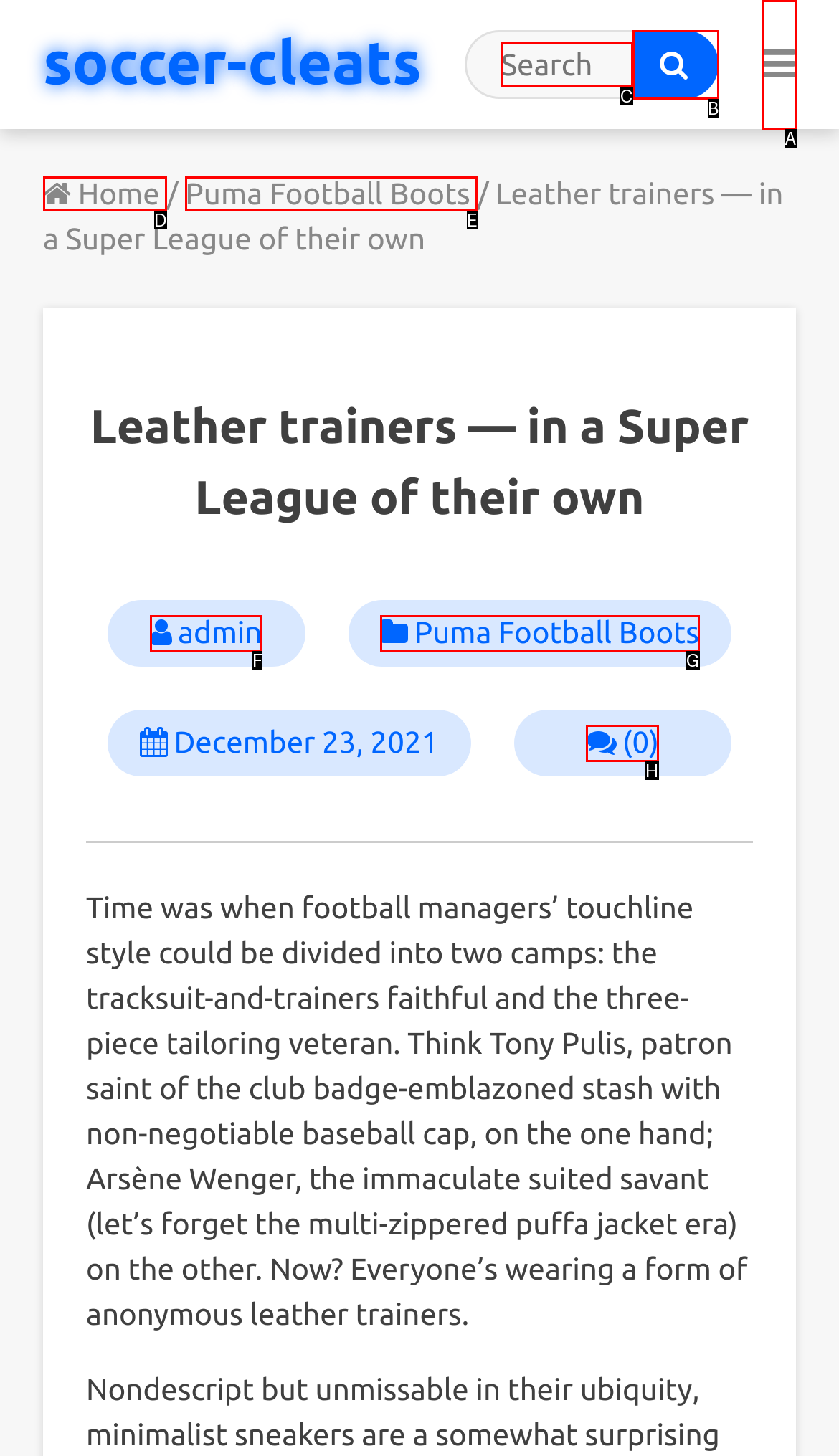Choose the UI element to click on to achieve this task: View the comments. Reply with the letter representing the selected element.

H